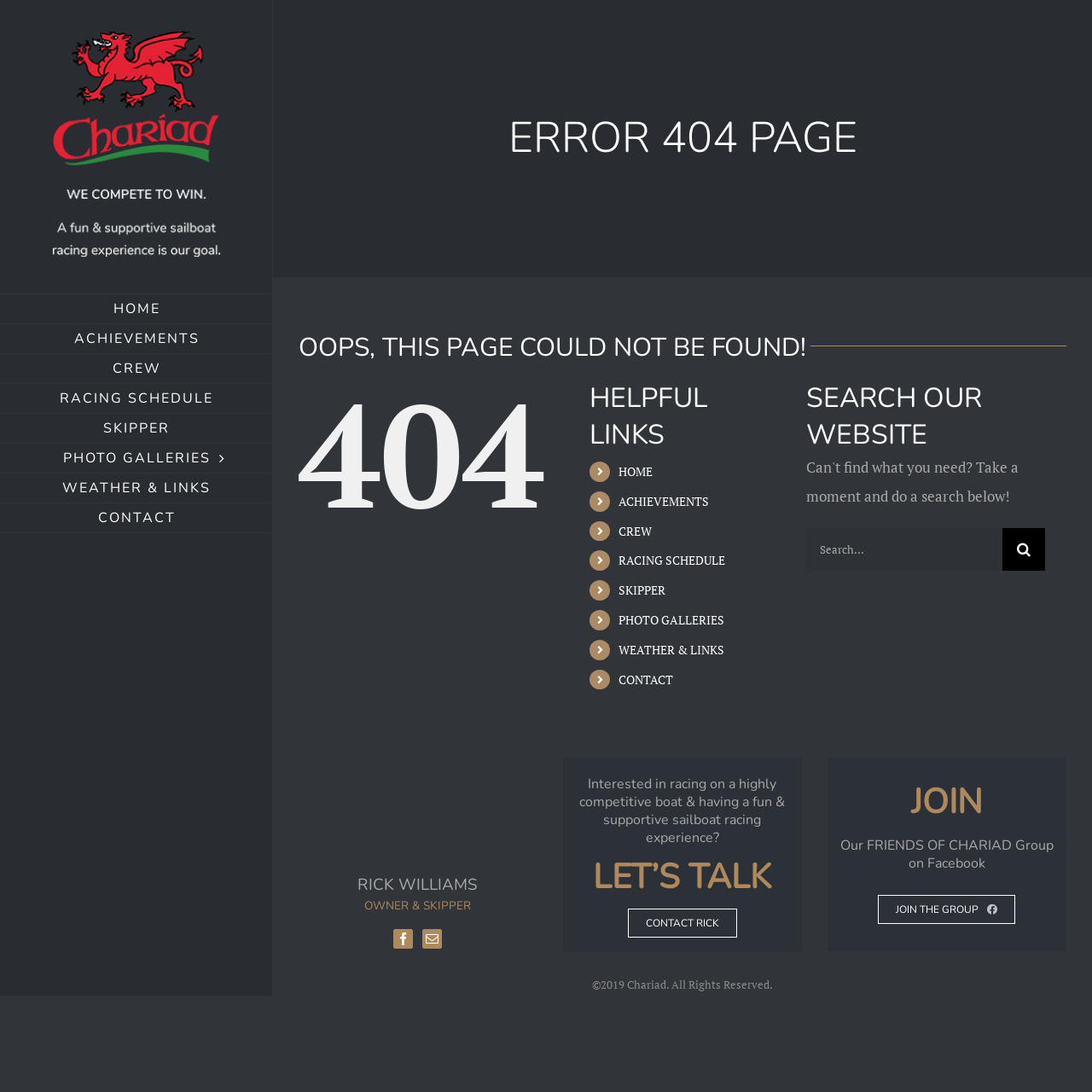Generate a comprehensive description of the webpage.

The webpage is a "Page not found" error page for the website Chariad. At the top left corner, there is a Chariad logo, which is an image linked to the website's homepage. Below the logo, there is a main menu navigation bar with 8 links: HOME, ACHIEVEMENTS, CREW, RACING SCHEDULE, SKIPPER, PHOTO GALLERIES, WEATHER & LINKS, and CONTACT.

The main content area is divided into three sections. The first section has a heading "ERROR 404 PAGE" and a subheading "OOPS, THIS PAGE COULD NOT BE FOUND!". Below this, there are 8 helpful links, which are the same as the main menu links.

The second section has a heading "SEARCH OUR WEBSITE" with a search box and a search button. The search box has a placeholder text "Search..." and a magnifying glass icon.

The third section has a heading "RICK WILLIAMS" with a subheading "OWNER & SKIPPER". There are links to Facebook and Mail, and a paragraph of text describing the sailboat racing experience. There is also a call-to-action link "LET’S TALK" and a link to "CONTACT RICK". Additionally, there is a section promoting the "FRIENDS OF CHARIAD" group on Facebook, with a link to join the group.

At the bottom of the page, there is a footer section with a copyright notice "©2019 Chariad. All Rights Reserved." and a "Go to Top" link at the bottom right corner.